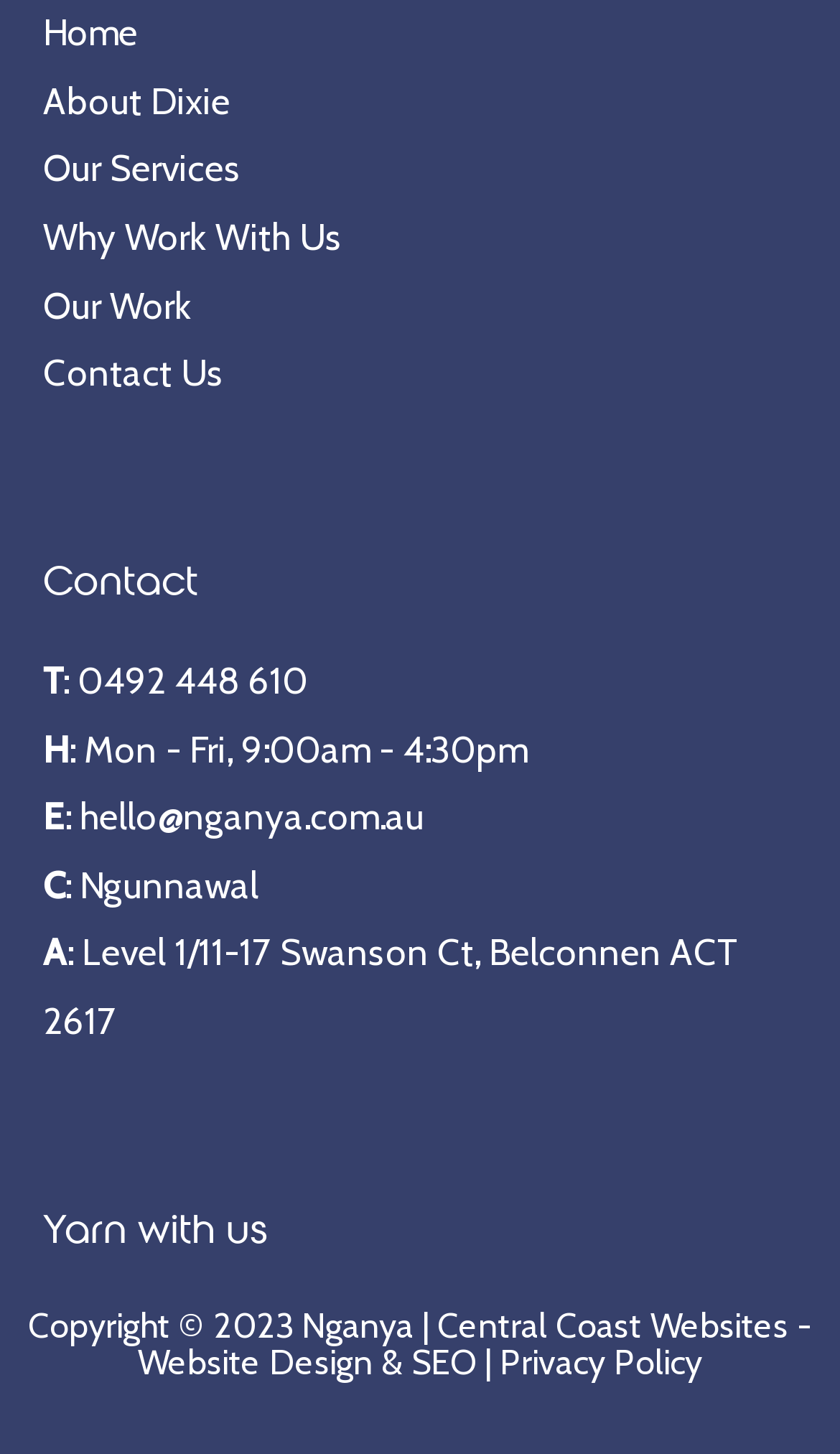Please reply to the following question using a single word or phrase: 
What is the email address?

hello@nganya.com.au